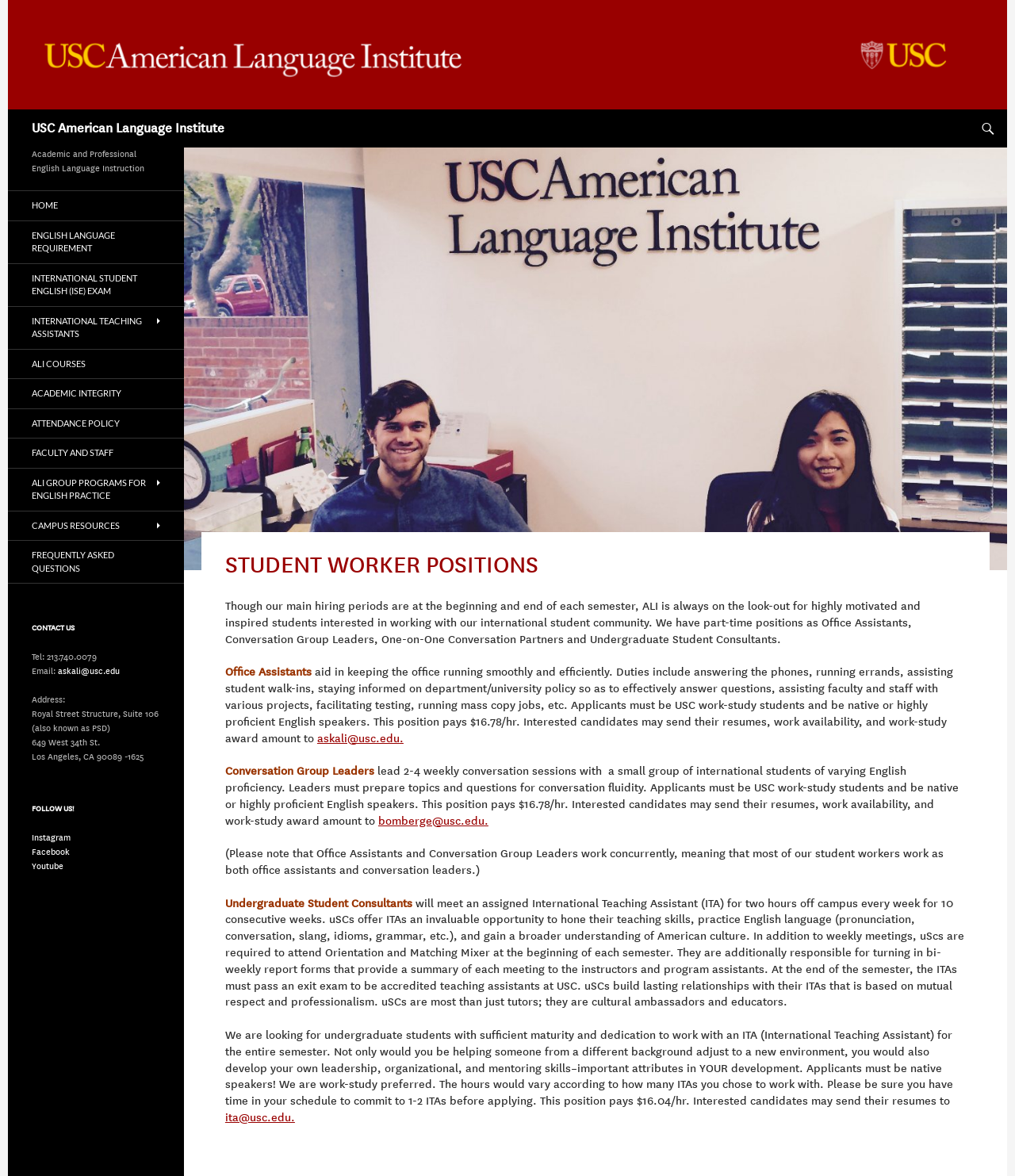Given the content of the image, can you provide a detailed answer to the question?
What is the hourly pay for Office Assistants?

According to the webpage, the hourly pay for Office Assistants is mentioned in the job description as $16.78/hr.